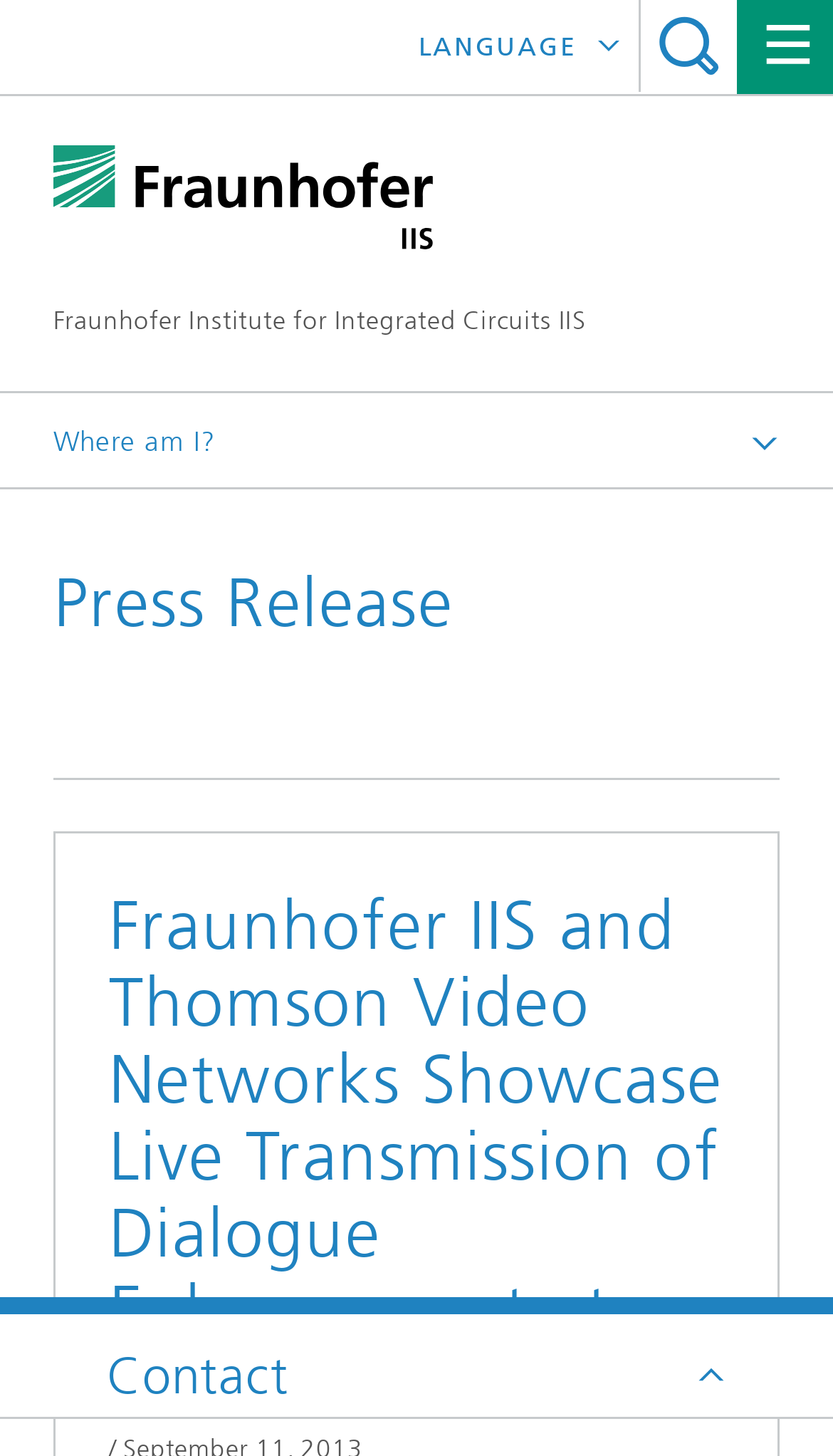Find the bounding box of the web element that fits this description: "中文".

[0.464, 0.198, 0.767, 0.264]